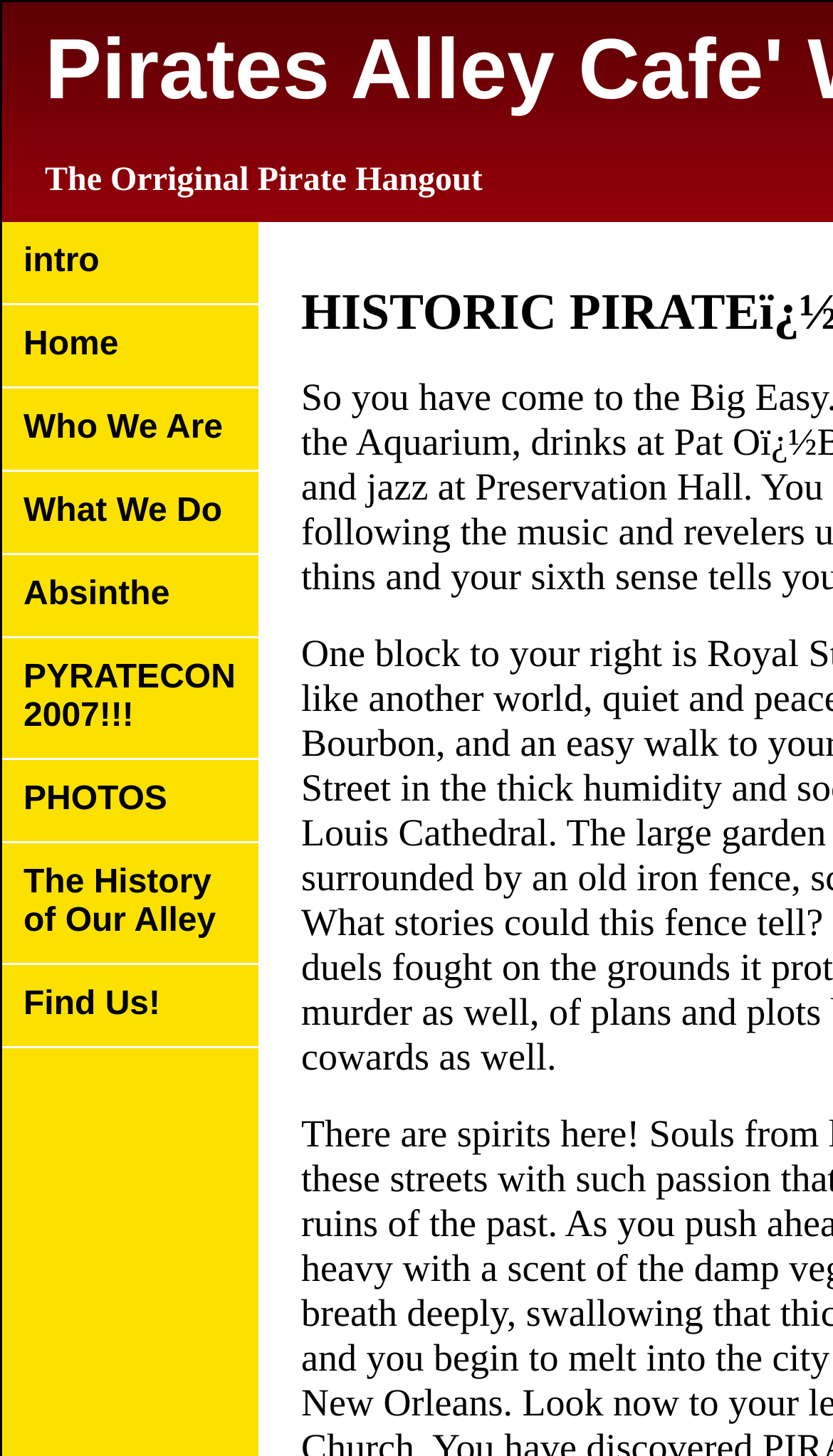Answer the question using only one word or a concise phrase: Is there a menu item with an exclamation mark?

Yes